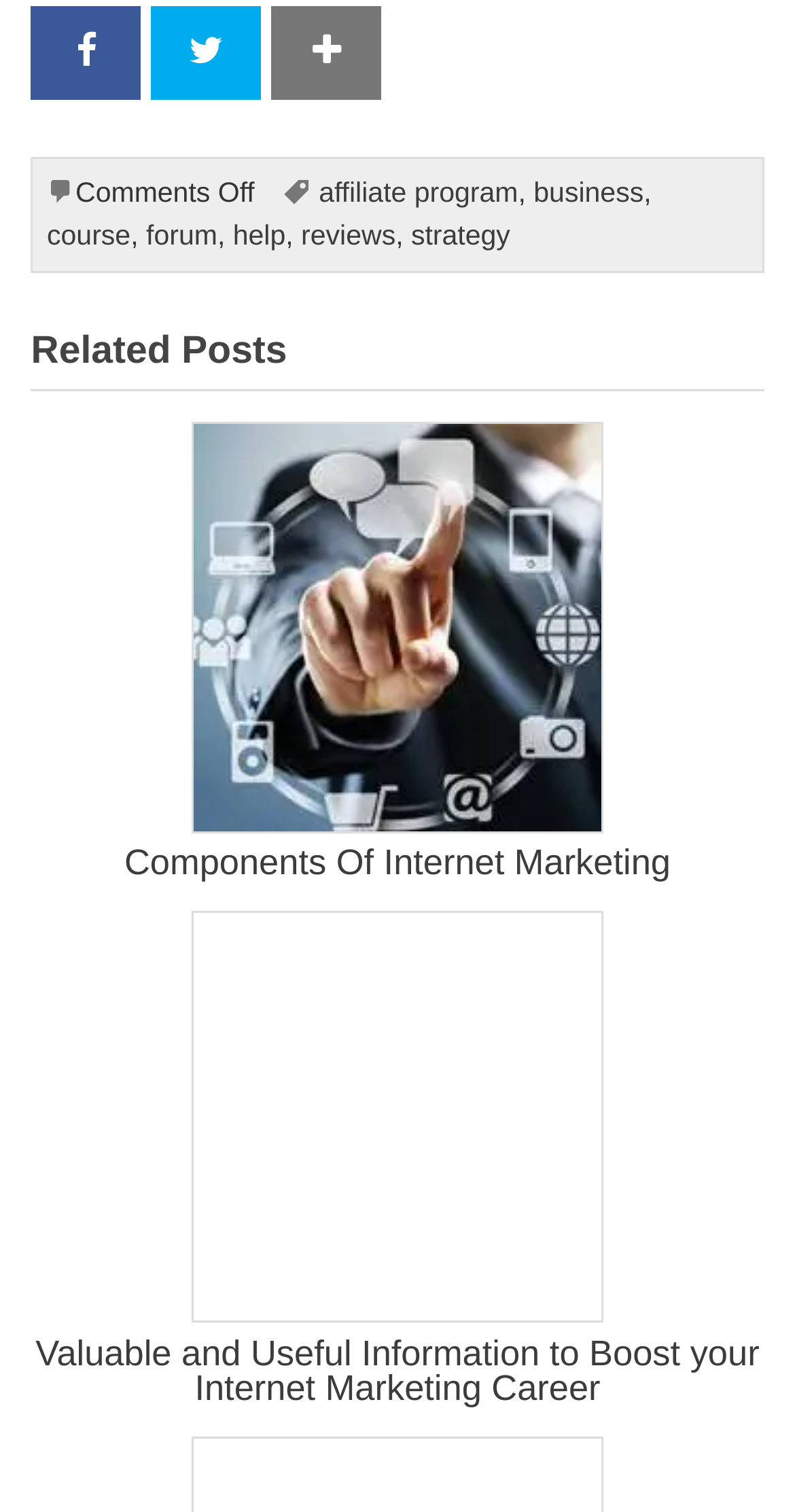How many articles are in the 'Related Posts' section? From the image, respond with a single word or brief phrase.

2